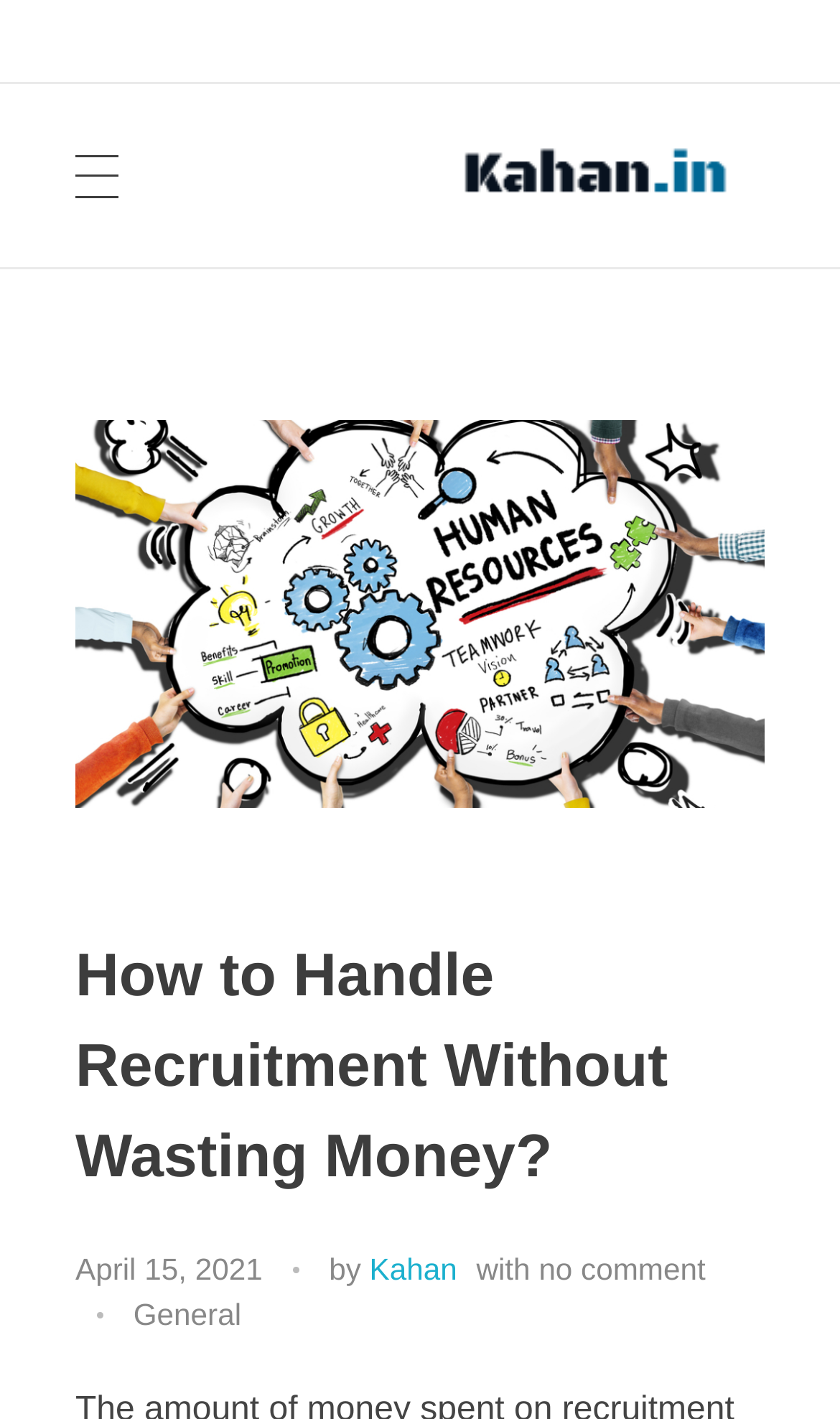Summarize the contents and layout of the webpage in detail.

The webpage appears to be a blog post titled "How to Handle Recruitment Without Wasting Money?" by Kahan. At the top of the page, there is a logo or icon of "Kahan" with a link to the homepage, situated near the top-left corner. Below the logo, there is a horizontal navigation menu with links to various categories, including "HOME", "TECH", "GENERAL BLOG", "FASHION", "ABOUT", and "CONTACT". 

The main content of the page is divided into two sections. On the left side, there is a sidebar with a link to "Human Resource" accompanied by an image, and a header section with the title of the blog post. On the right side, there is a section with the blog post's metadata, including the date "April 15, 2021", the author "Kahan", and a note indicating that there are no comments. 

The main content of the blog post appears to discuss the issue of overspending on recruitment materials, with a brief introduction mentioning the high costs of template-based PowerPoint presentations and other recruitment materials.